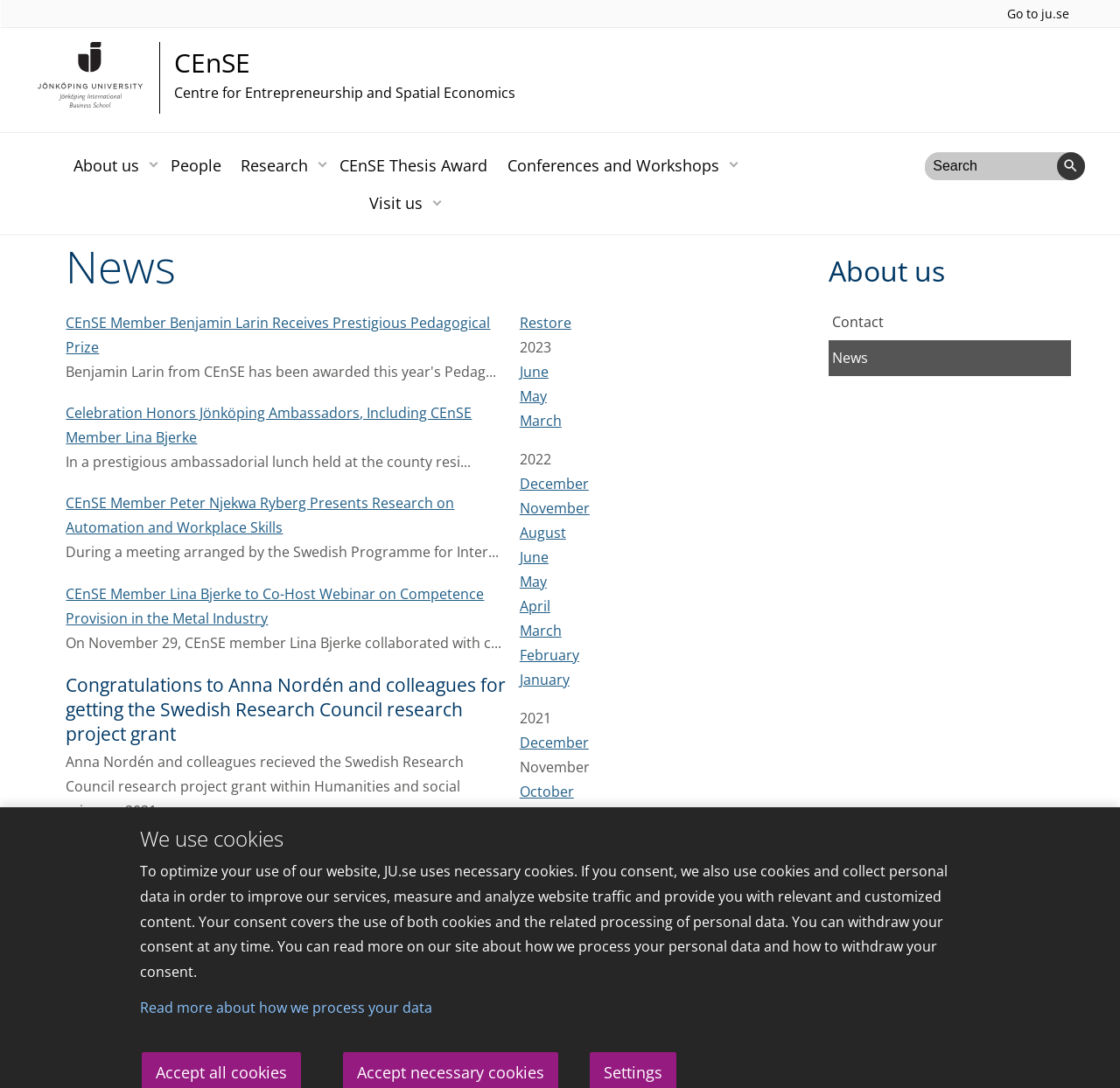Can you determine the bounding box coordinates of the area that needs to be clicked to fulfill the following instruction: "Search for quotes"?

None